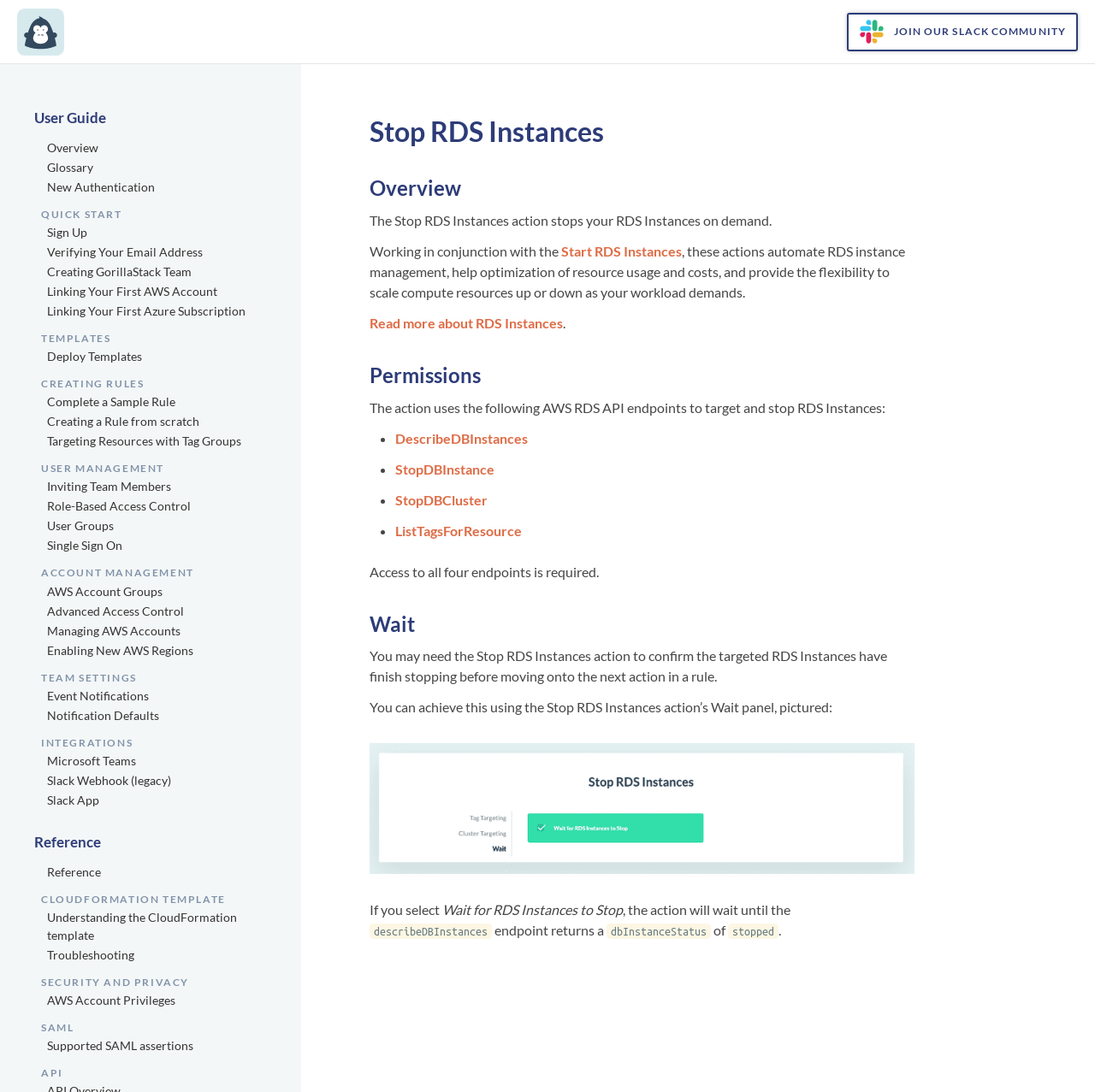Carefully examine the image and provide an in-depth answer to the question: What is the purpose of the Stop RDS Instances action?

The Stop RDS Instances action is used to stop RDS Instances on demand, which helps in optimizing resource usage and costs, and provides the flexibility to scale compute resources up or down as the workload demands.